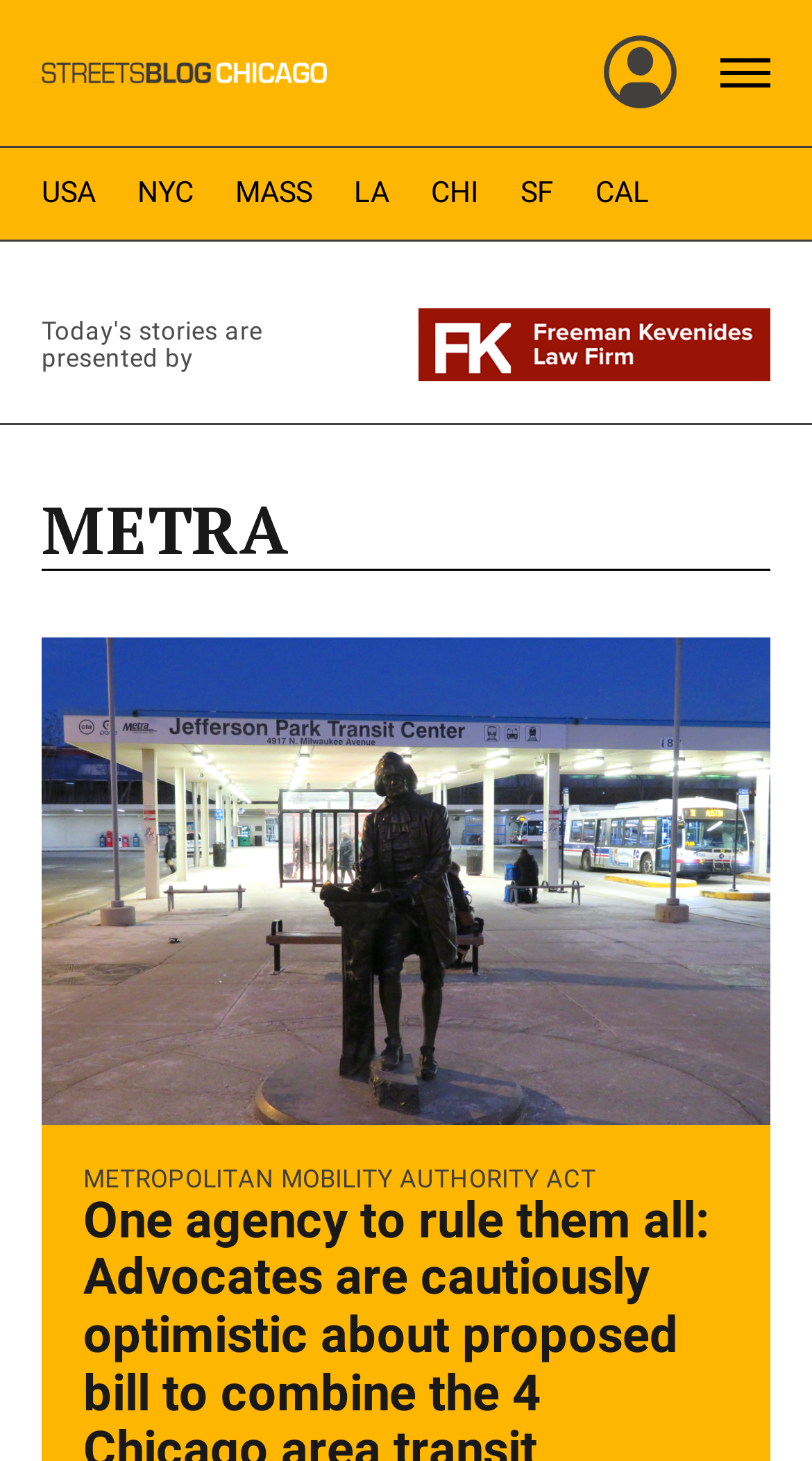Use a single word or phrase to answer this question: 
How many images are there on the page?

4